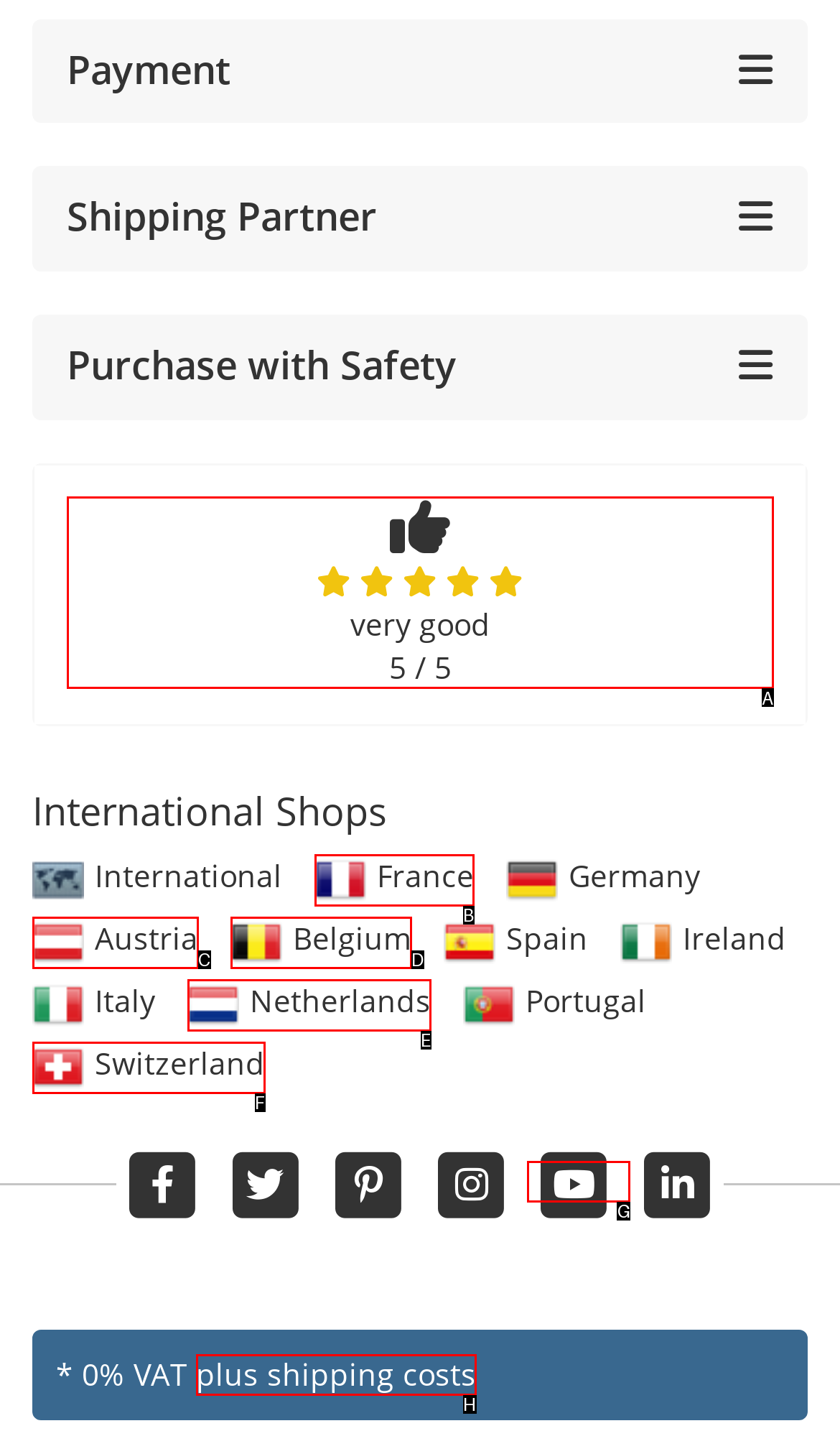From the choices given, find the HTML element that matches this description: Customize. Answer with the letter of the selected option directly.

None